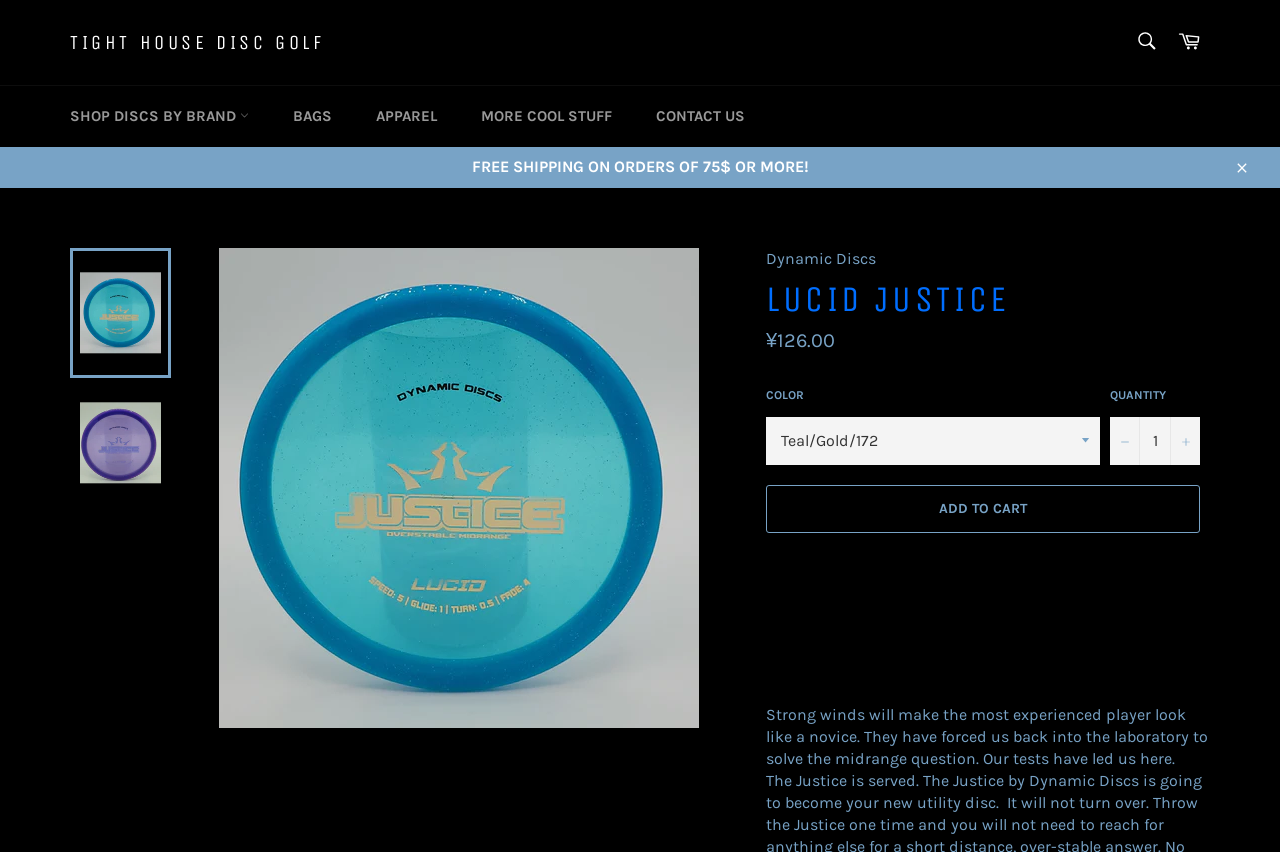Answer the question below using just one word or a short phrase: 
What is the price of the product?

¥126.00